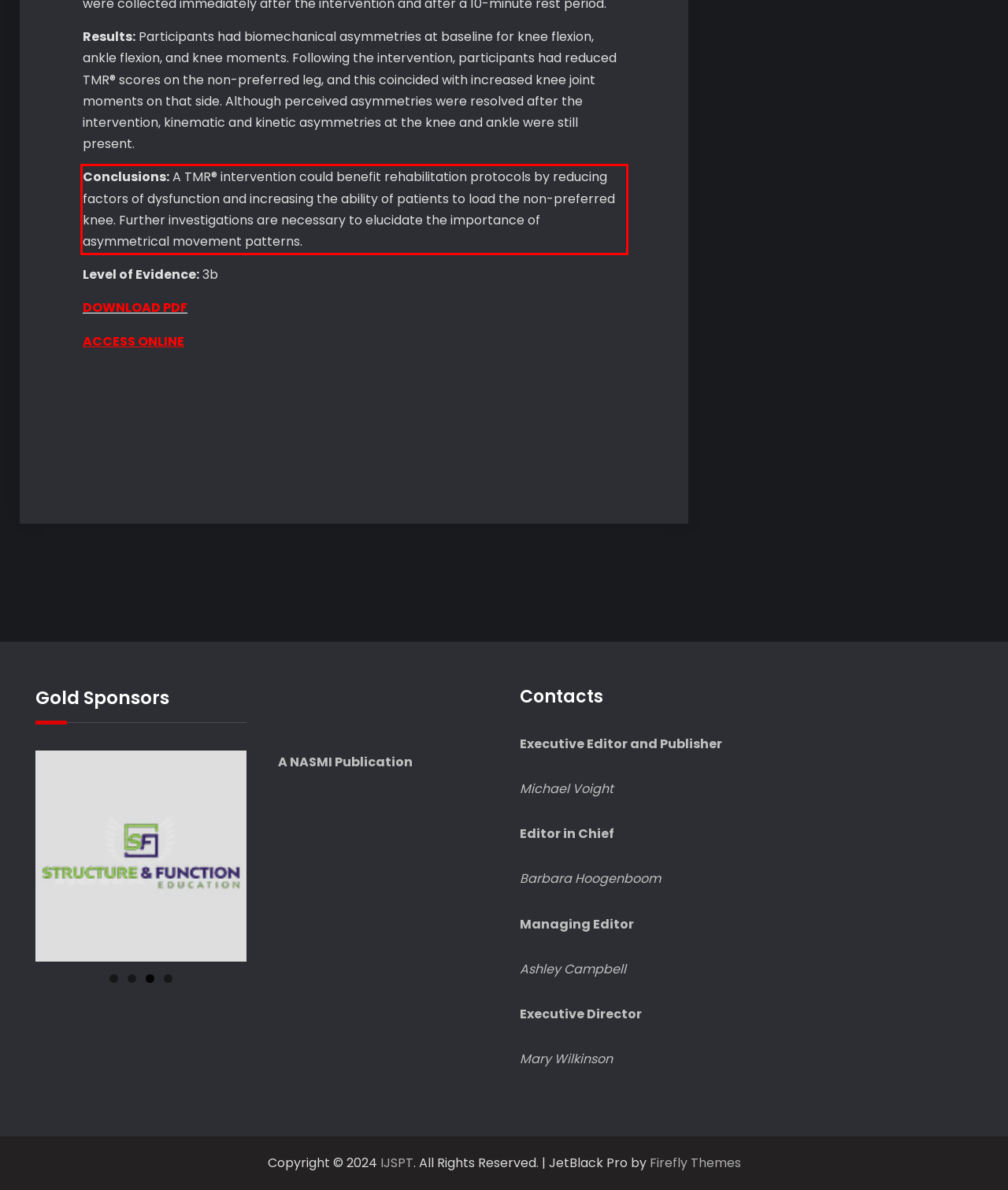Please examine the screenshot of the webpage and read the text present within the red rectangle bounding box.

Conclusions: A TMR® intervention could benefit rehabilitation protocols by reducing factors of dysfunction and increasing the ability of patients to load the non-preferred knee. Further investigations are necessary to elucidate the importance of asymmetrical movement patterns.